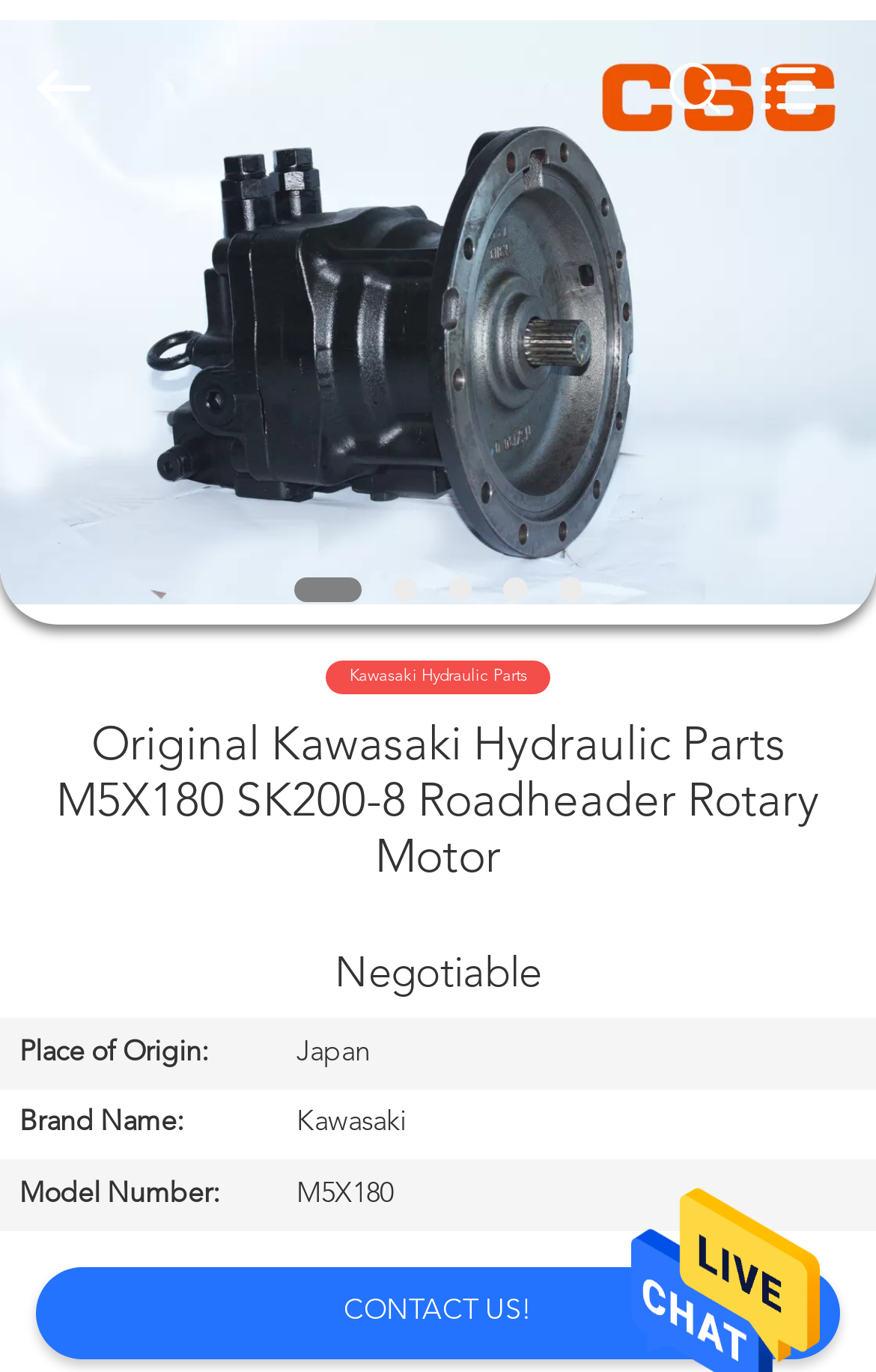How many navigation links are there at the top?
Please provide a single word or phrase as your answer based on the screenshot.

6